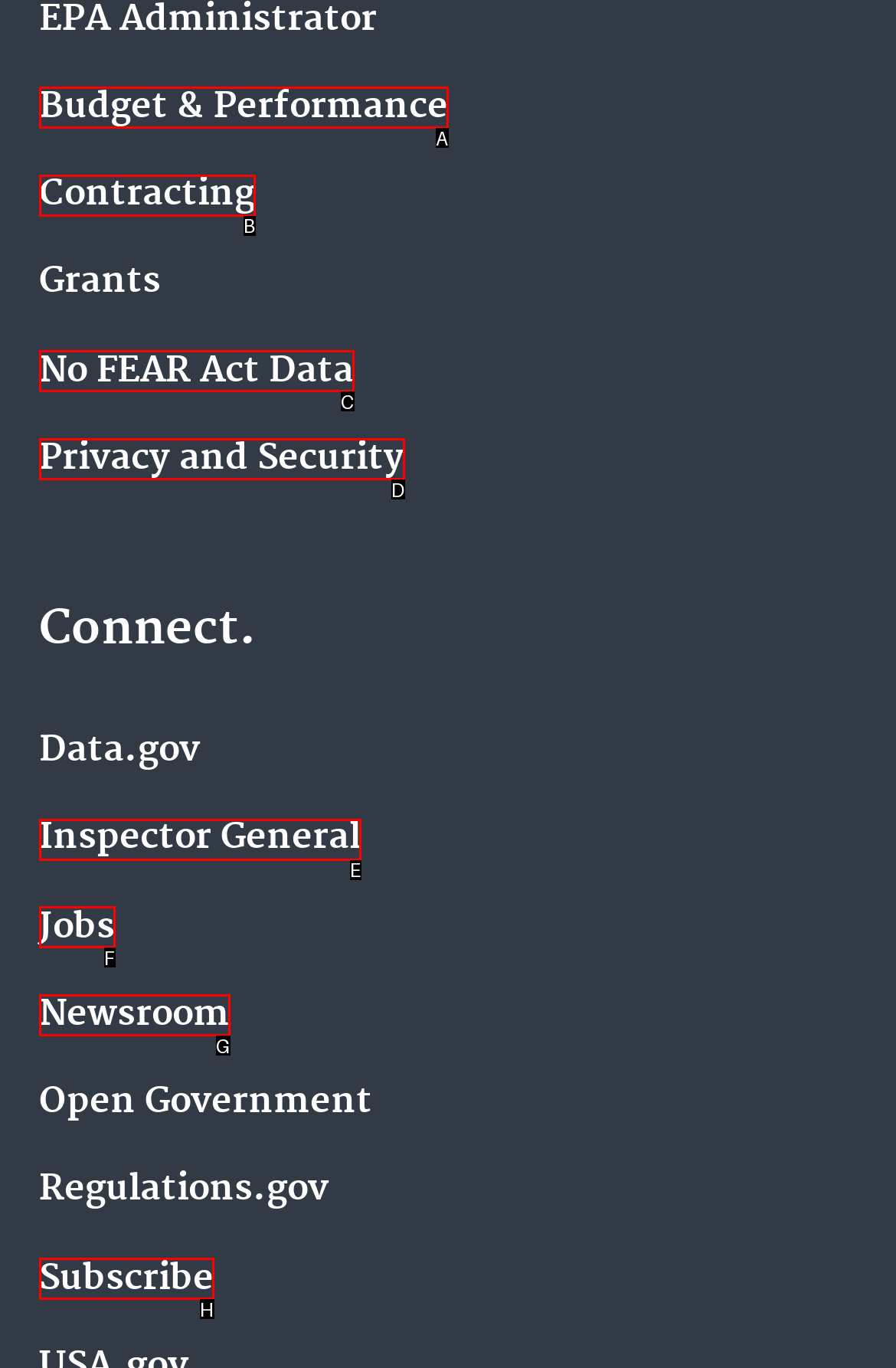Given the description: No FEAR Act Data
Identify the letter of the matching UI element from the options.

C